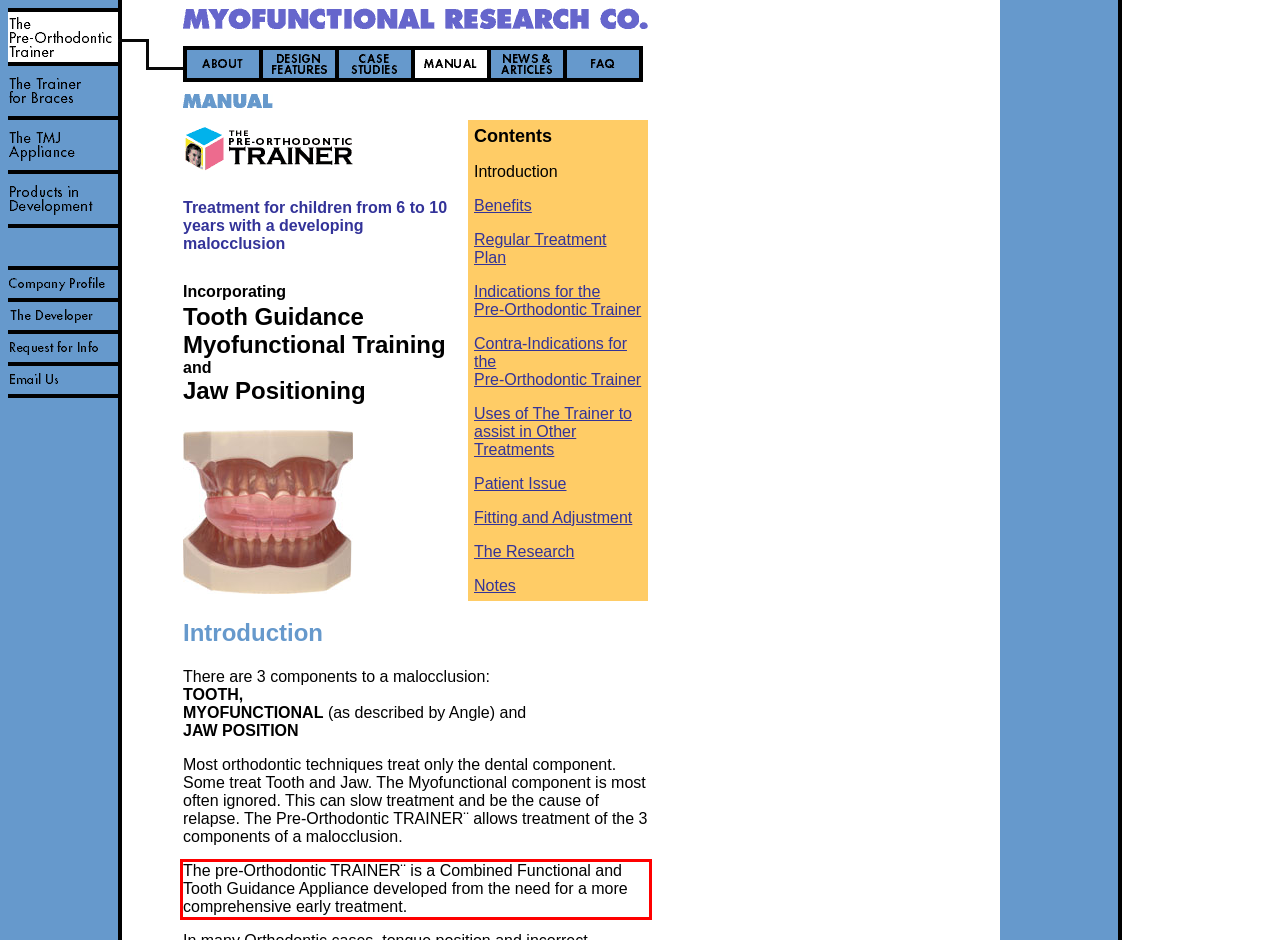Examine the screenshot of the webpage, locate the red bounding box, and generate the text contained within it.

The pre-Orthodontic TRAINER¨ is a Combined Functional and Tooth Guidance Appliance developed from the need for a more comprehensive early treatment.